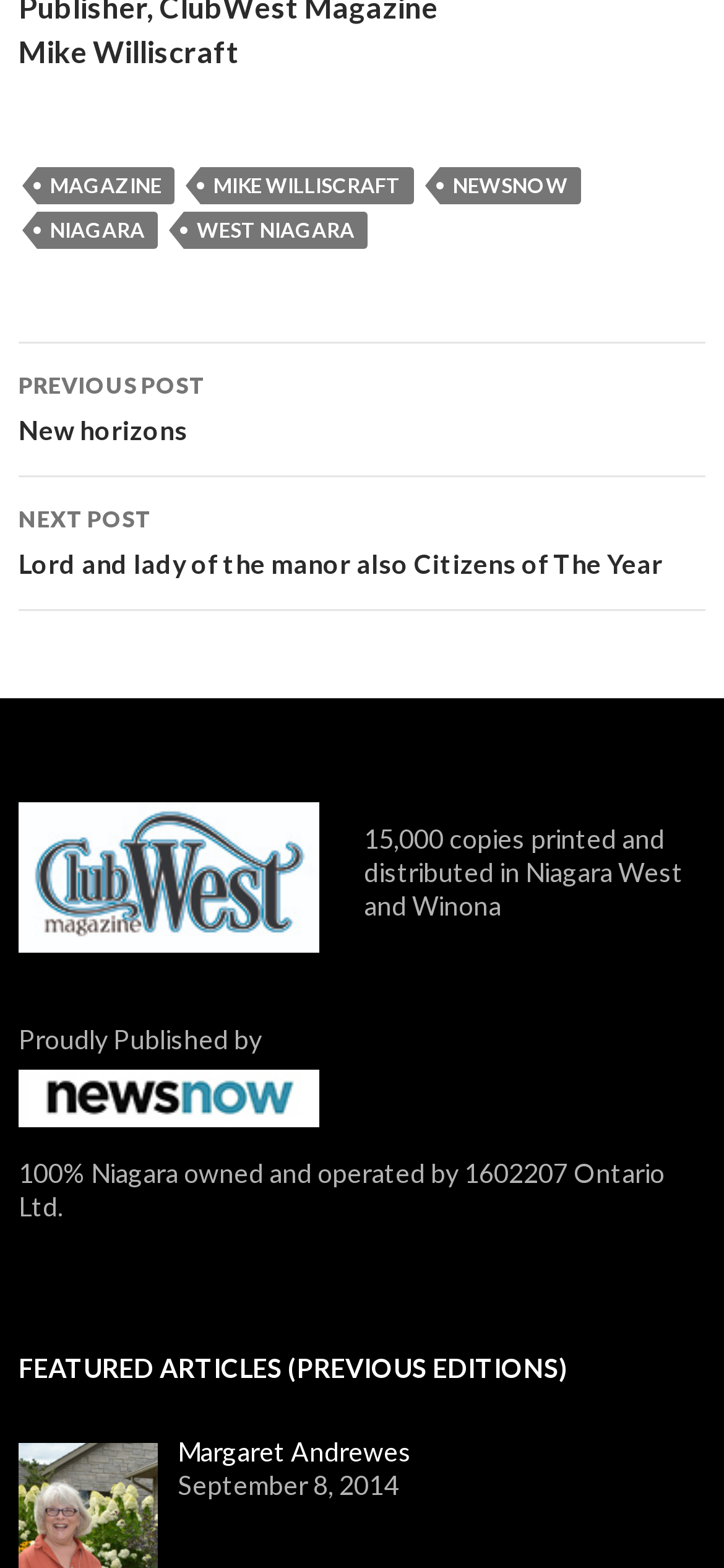Predict the bounding box of the UI element based on this description: "West Niagara".

[0.254, 0.135, 0.508, 0.159]